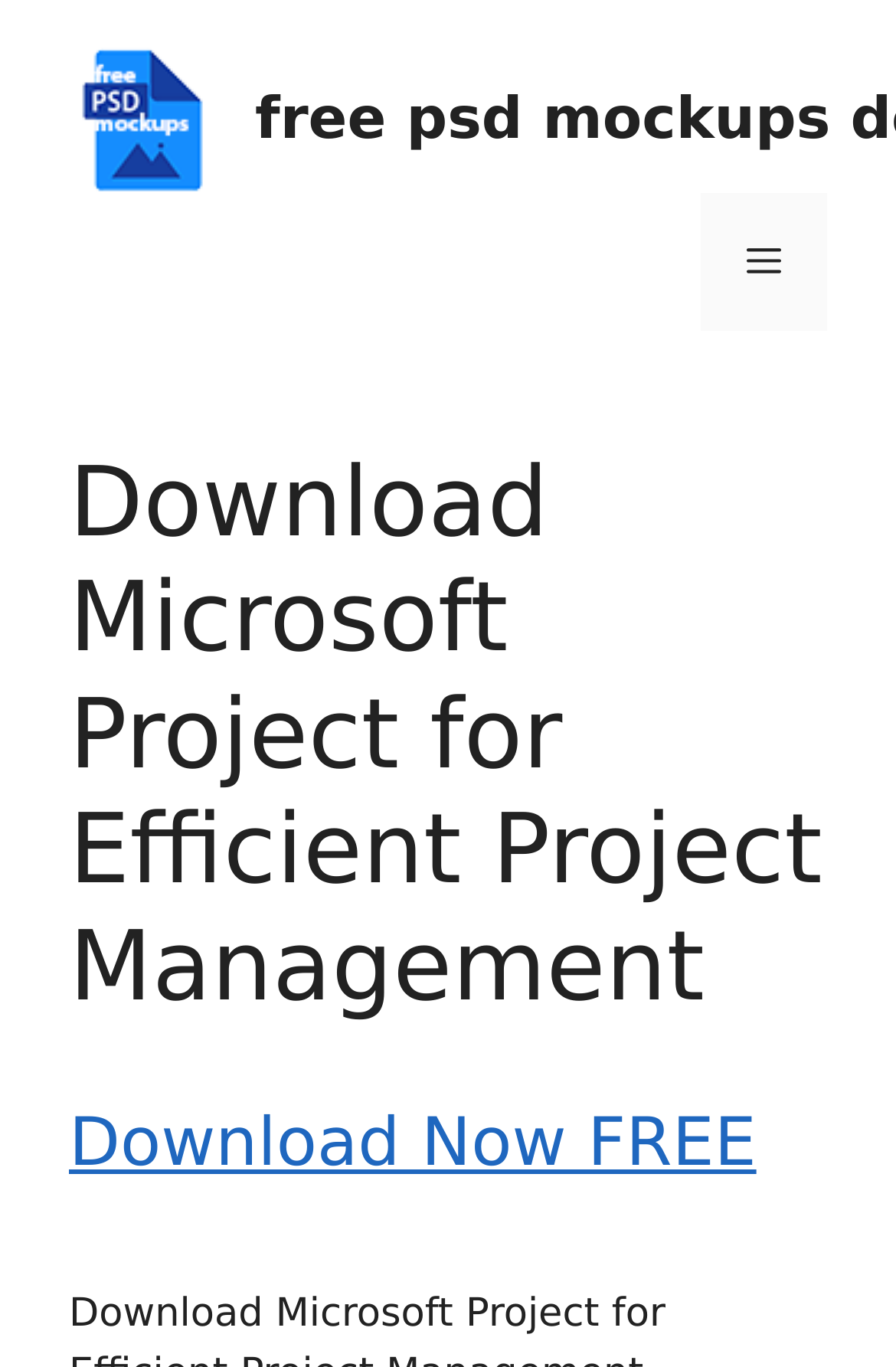Provide the bounding box coordinates of the HTML element described by the text: "alt="free psd mockups download"". The coordinates should be in the format [left, top, right, bottom] with values between 0 and 1.

[0.077, 0.07, 0.241, 0.104]